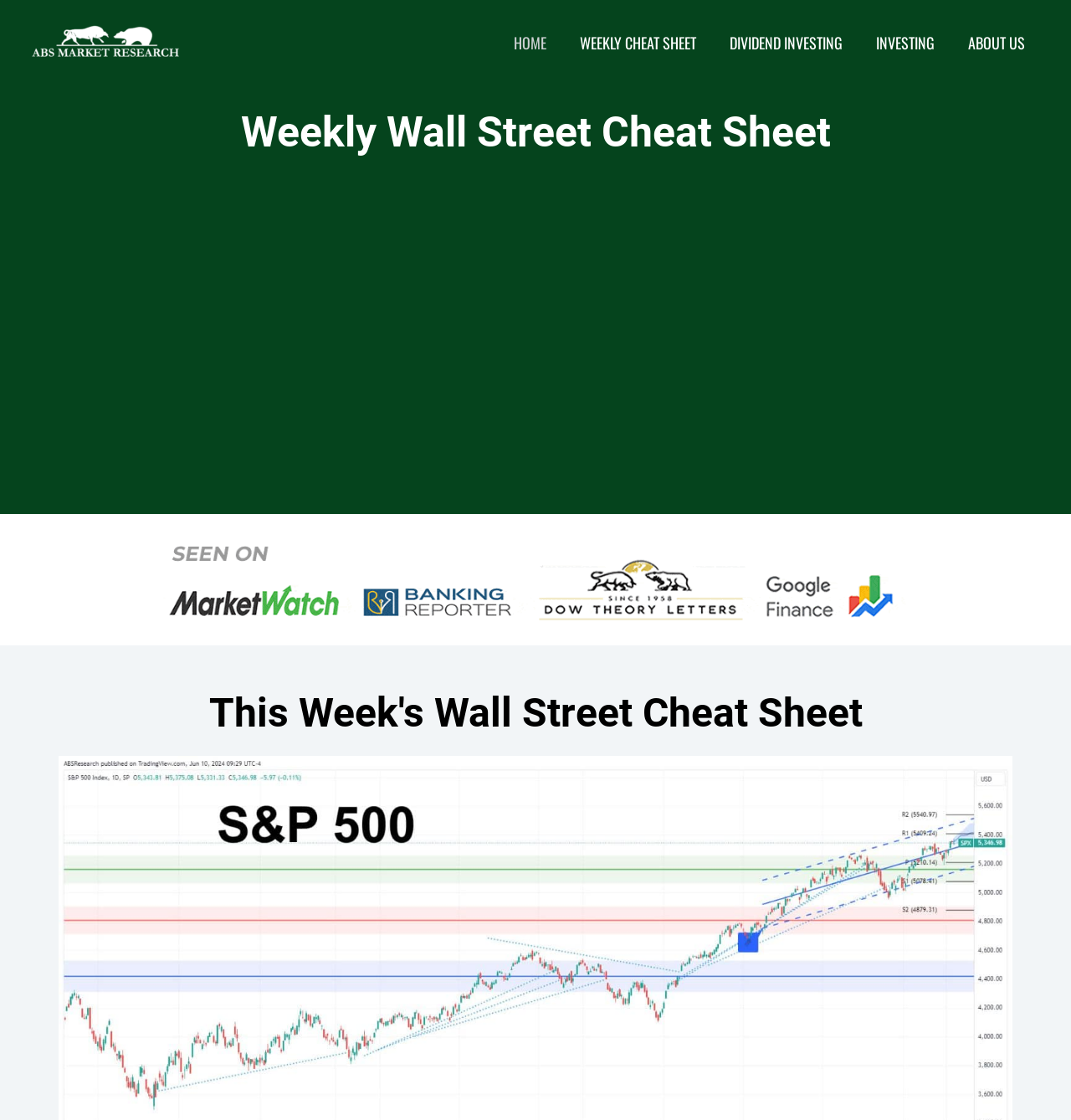Please specify the bounding box coordinates in the format (top-left x, top-left y, bottom-right x, bottom-right y), with all values as floating point numbers between 0 and 1. Identify the bounding box of the UI element described by: [Get Your Free Cheat Sheet]

[0.088, 0.355, 0.475, 0.382]